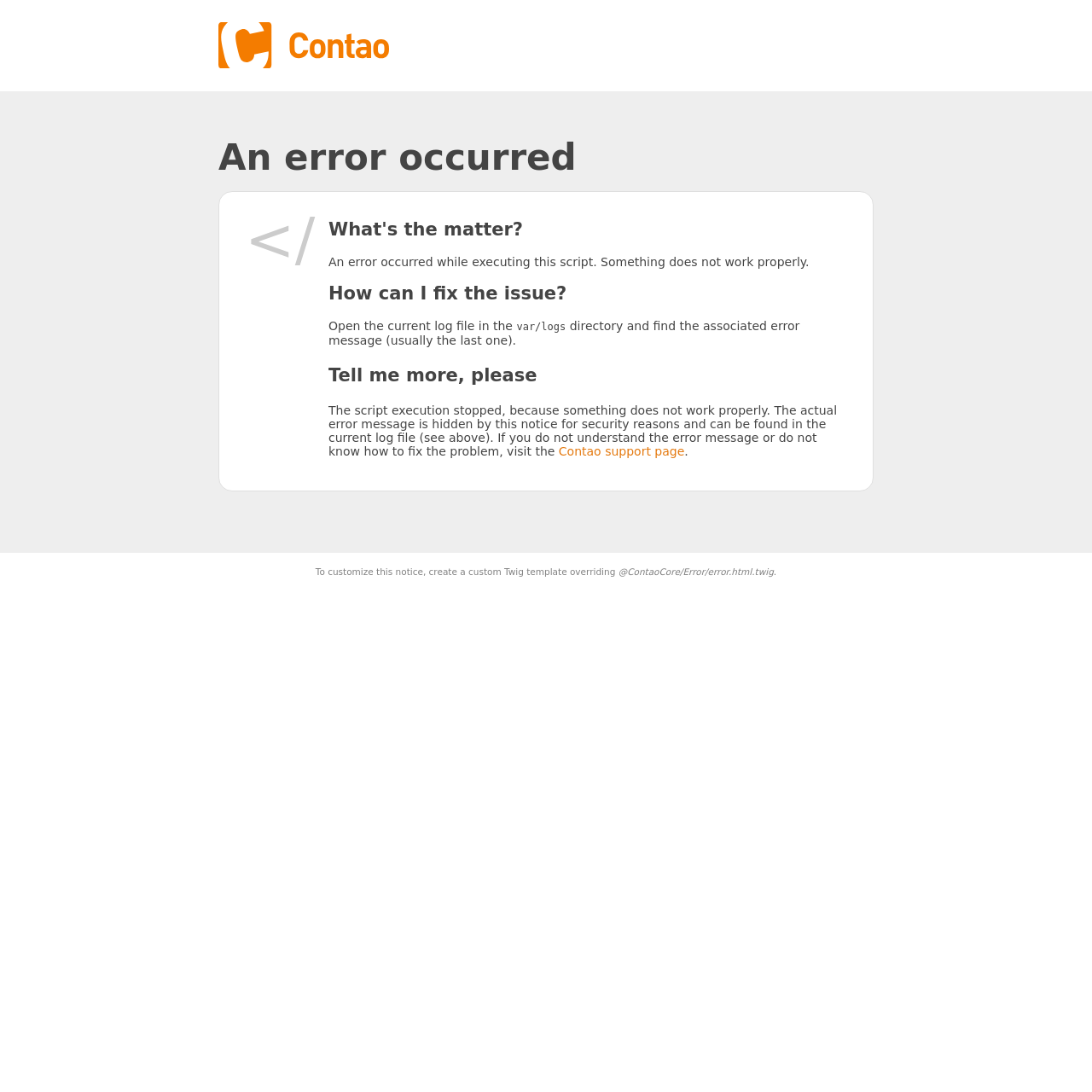What is the issue with the script?
Respond to the question with a single word or phrase according to the image.

Something does not work properly